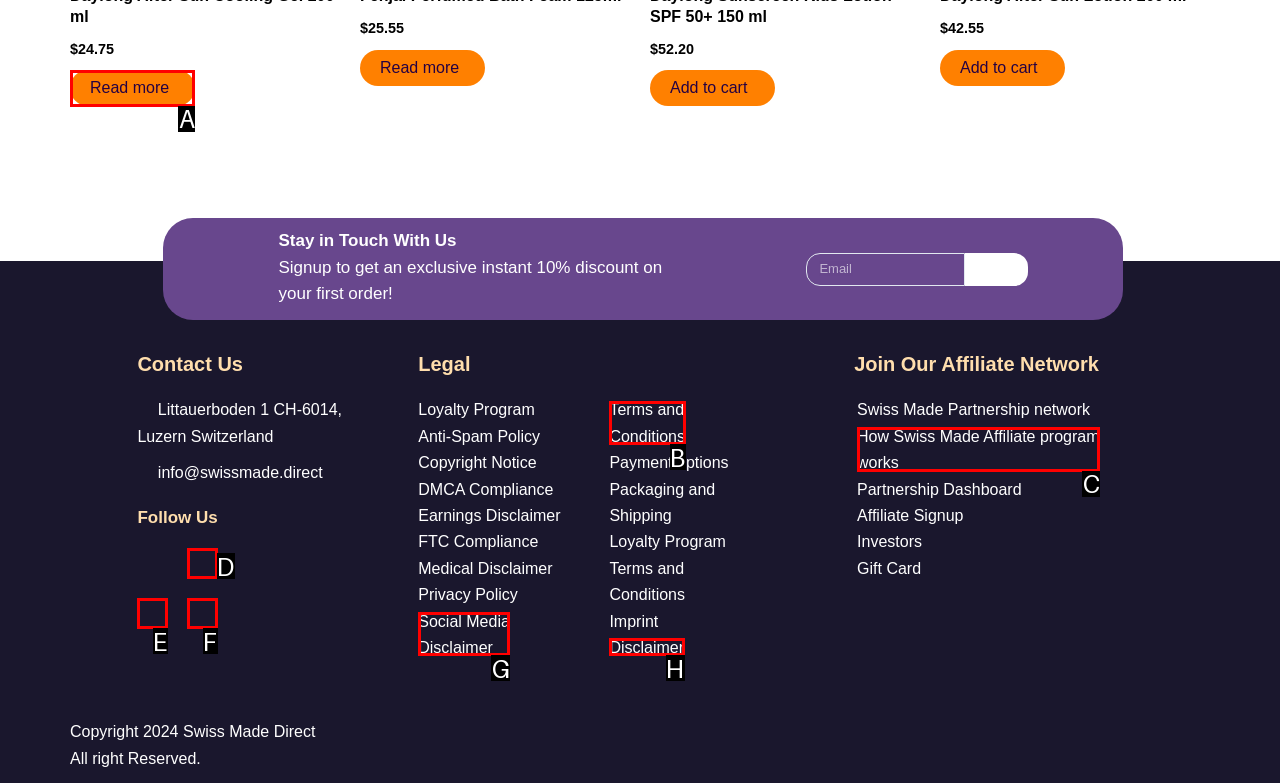Based on the task: Read more about 'Daylong After Sun Cooling Gel 200 ml', which UI element should be clicked? Answer with the letter that corresponds to the correct option from the choices given.

A